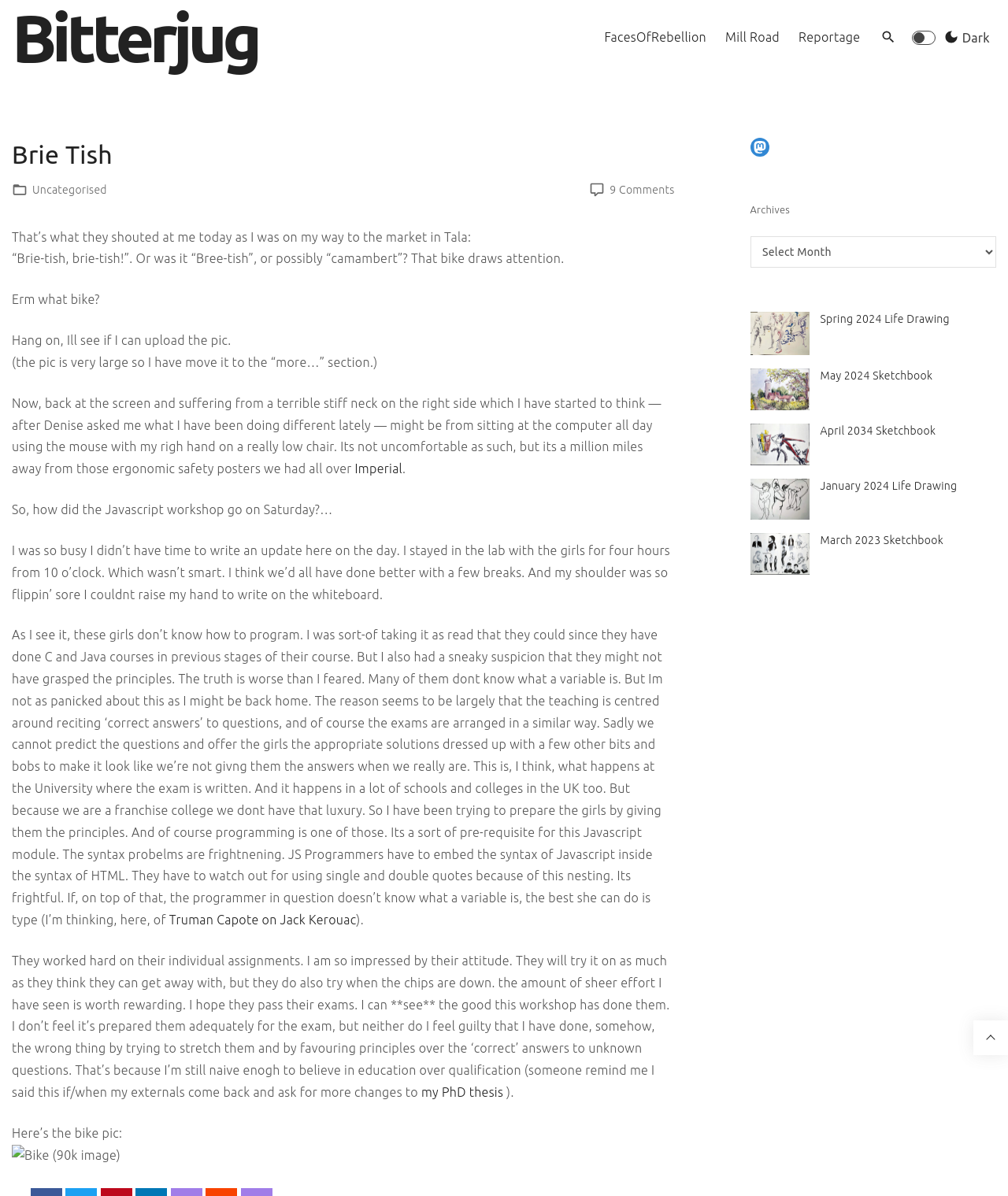From the webpage screenshot, predict the bounding box coordinates (top-left x, top-left y, bottom-right x, bottom-right y) for the UI element described here: Imperial

[0.352, 0.386, 0.399, 0.398]